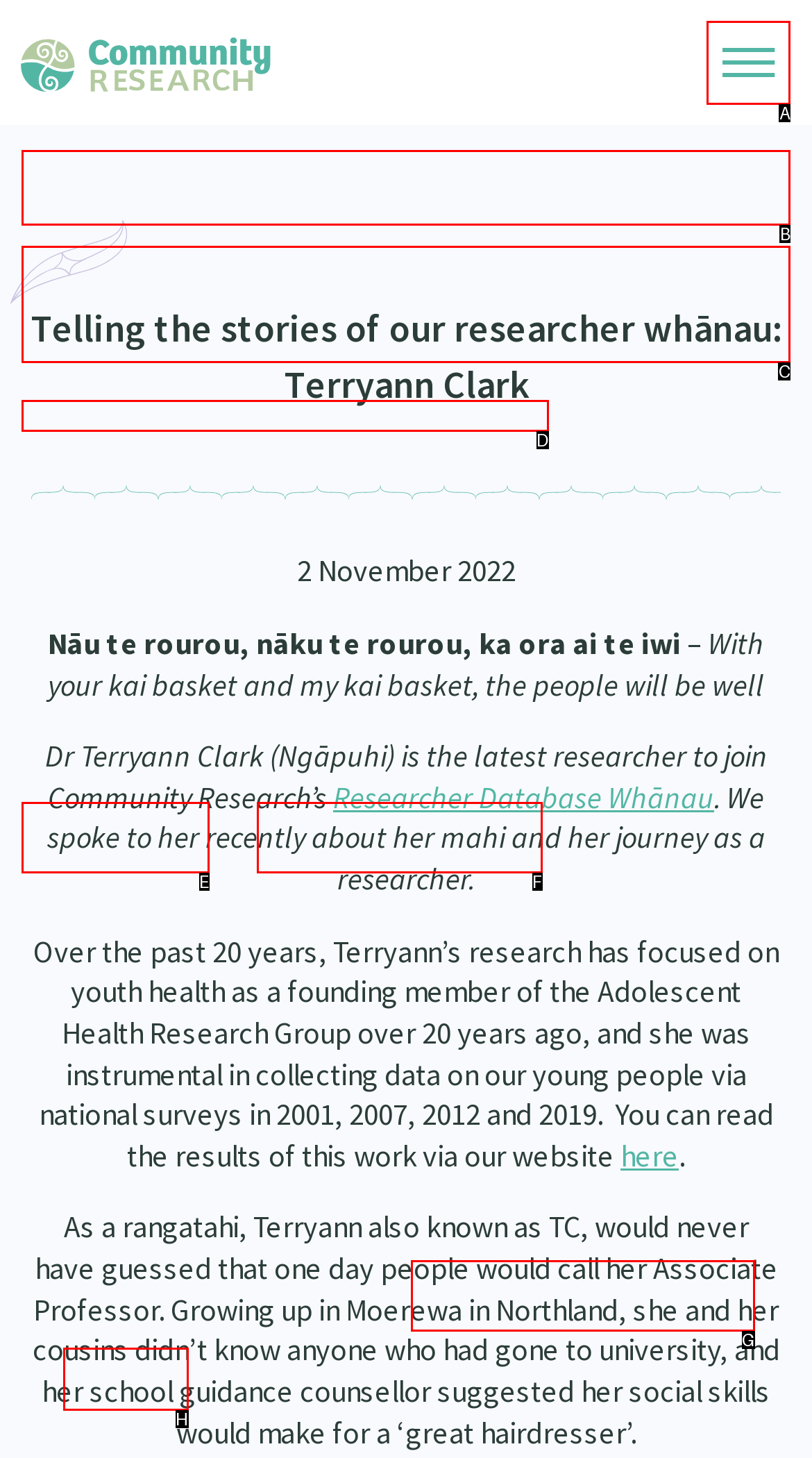Identify the letter corresponding to the UI element that matches this description: Health259
Answer using only the letter from the provided options.

E